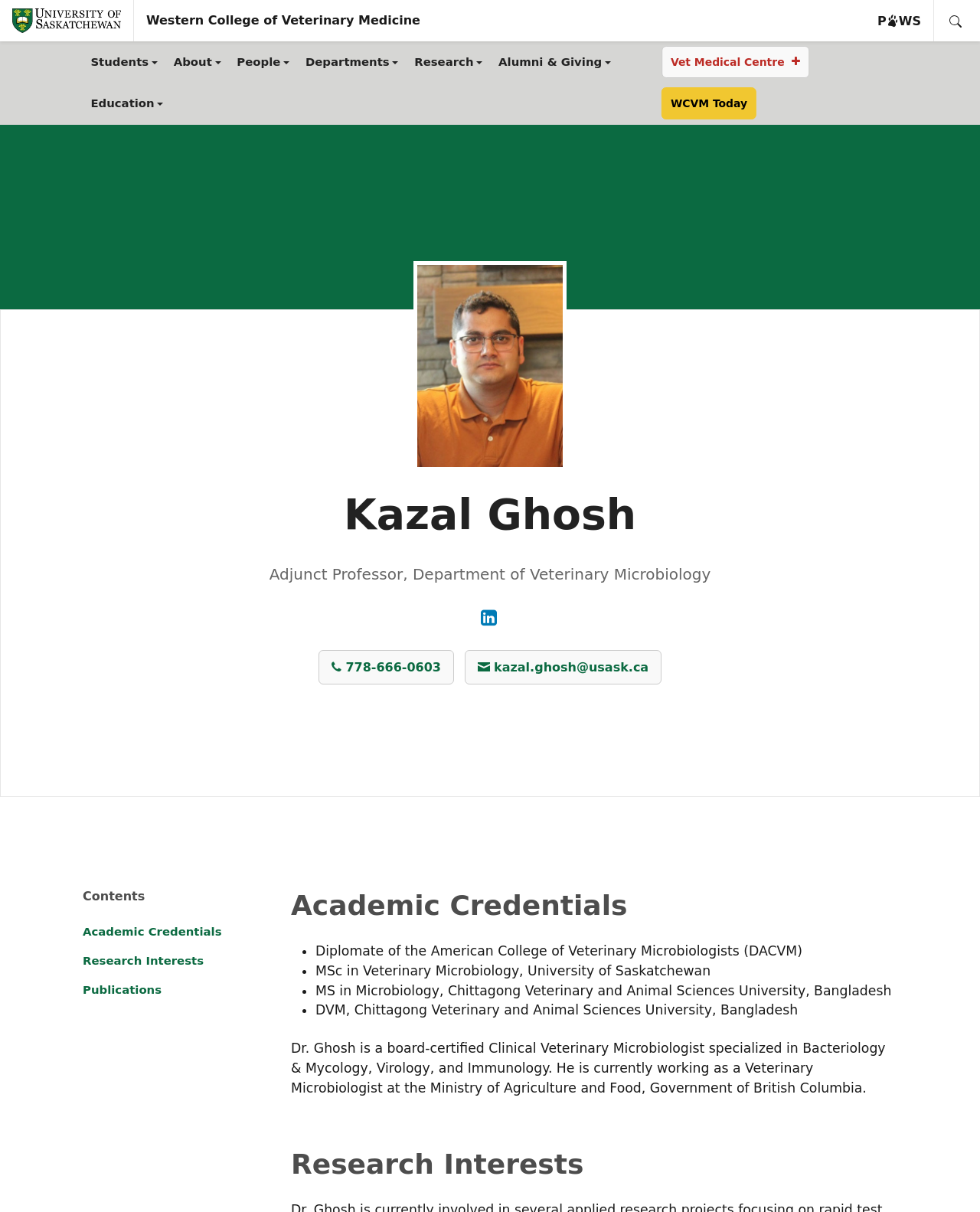Specify the bounding box coordinates of the region I need to click to perform the following instruction: "Contact Kazal Ghosh via phone". The coordinates must be four float numbers in the range of 0 to 1, i.e., [left, top, right, bottom].

[0.325, 0.536, 0.463, 0.565]